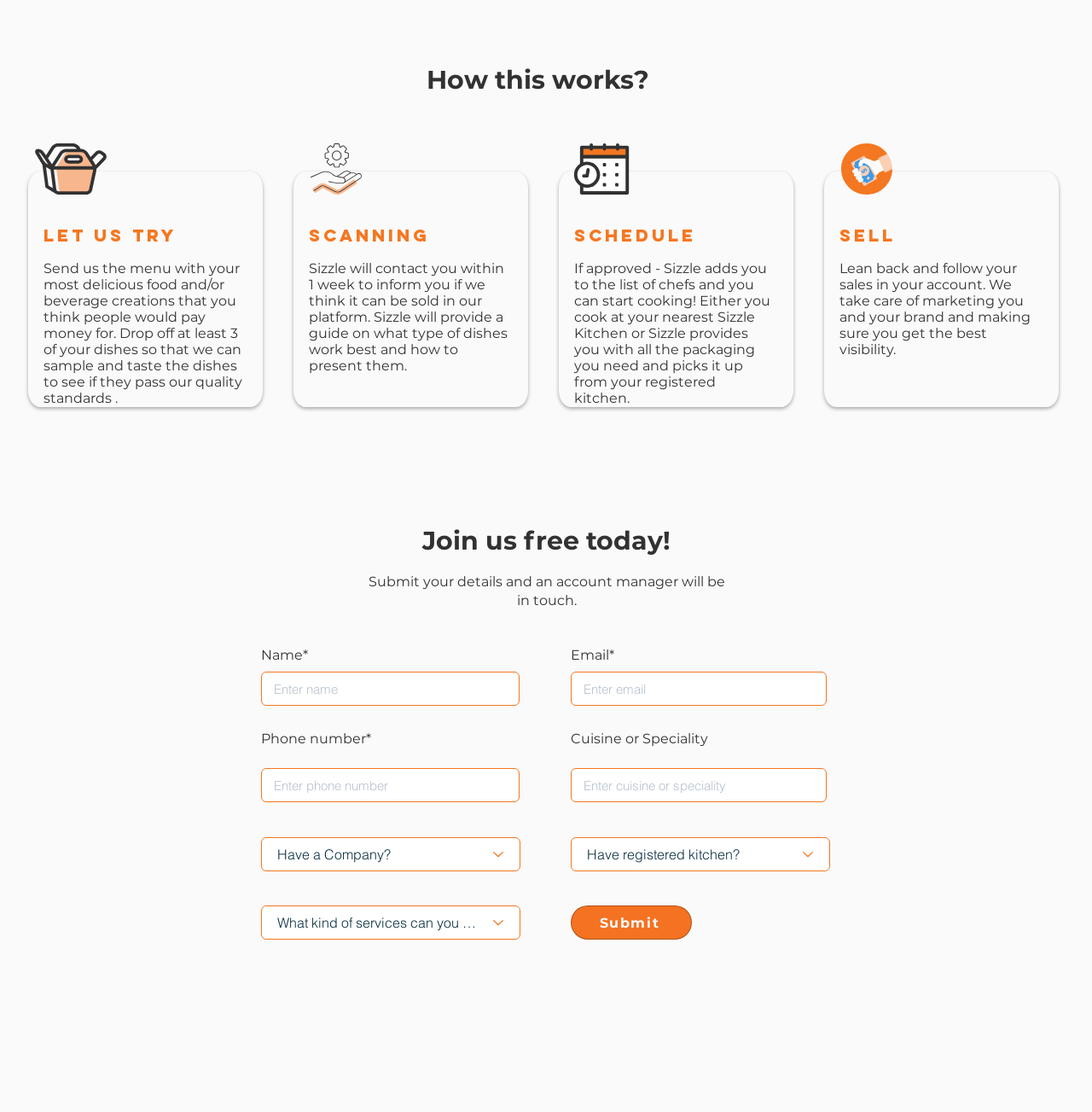Please provide a comprehensive response to the question below by analyzing the image: 
What is required to submit your details?

To submit your details, you need to provide your name, phone number, and email, as indicated by the required textboxes with IDs 297, 299, and 305, respectively.